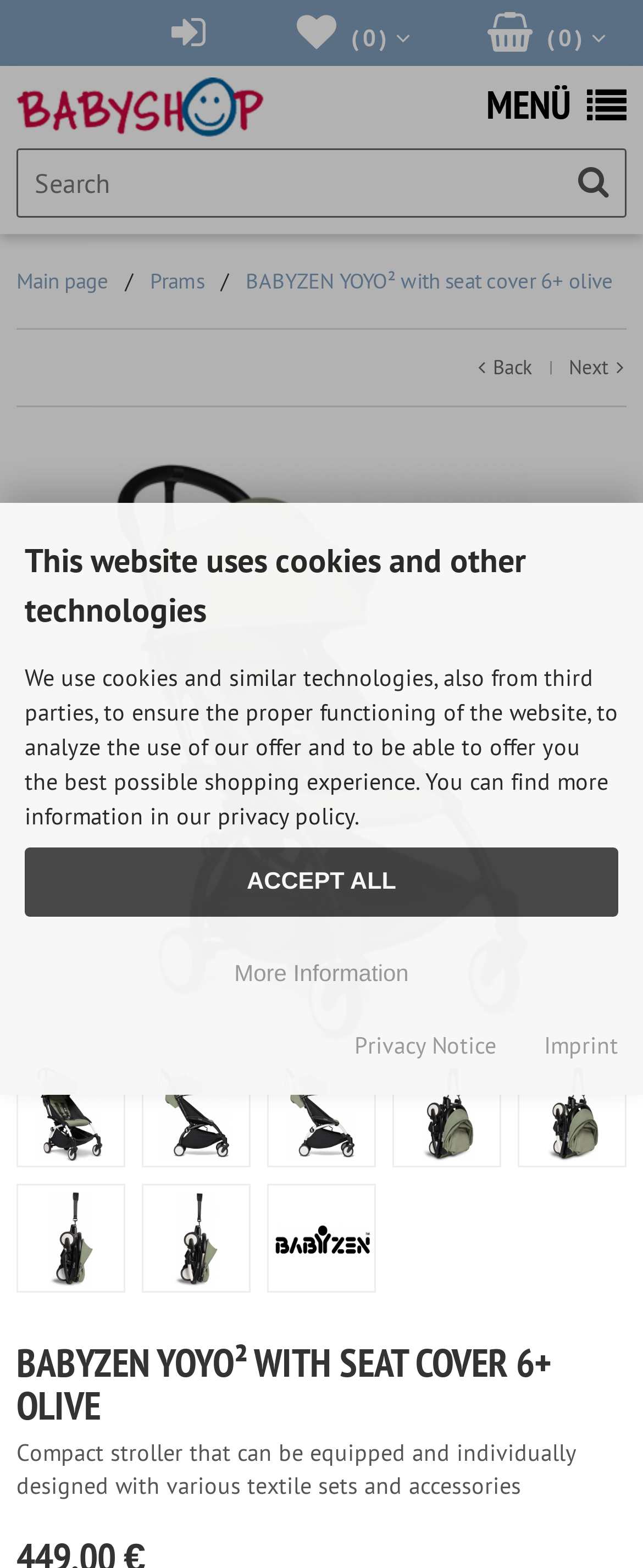Could you determine the bounding box coordinates of the clickable element to complete the instruction: "Search for something"? Provide the coordinates as four float numbers between 0 and 1, i.e., [left, top, right, bottom].

[0.026, 0.095, 0.974, 0.139]